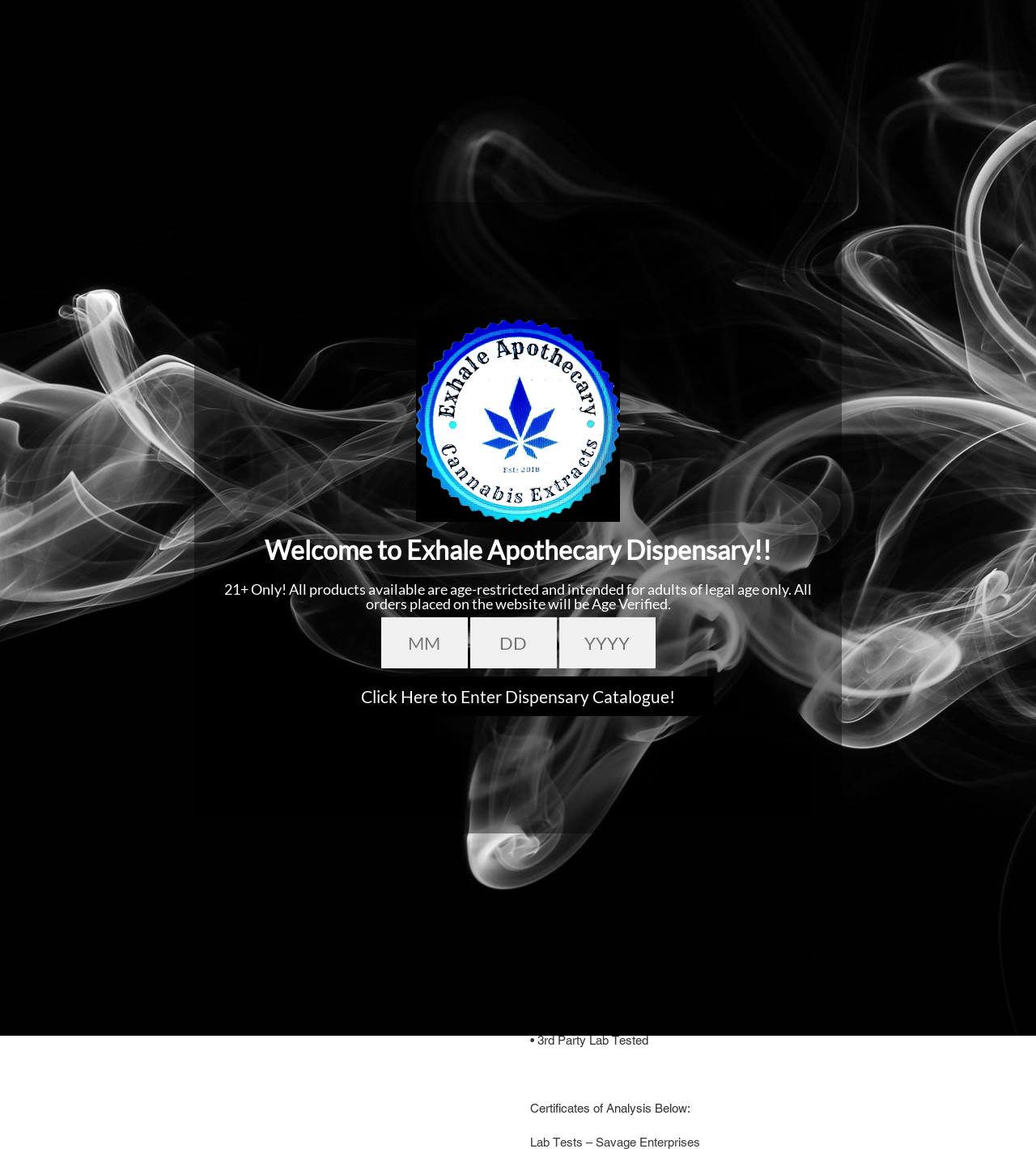Find the bounding box coordinates of the clickable area required to complete the following action: "Go to 'Dispensary Home'".

[0.052, 0.154, 0.16, 0.172]